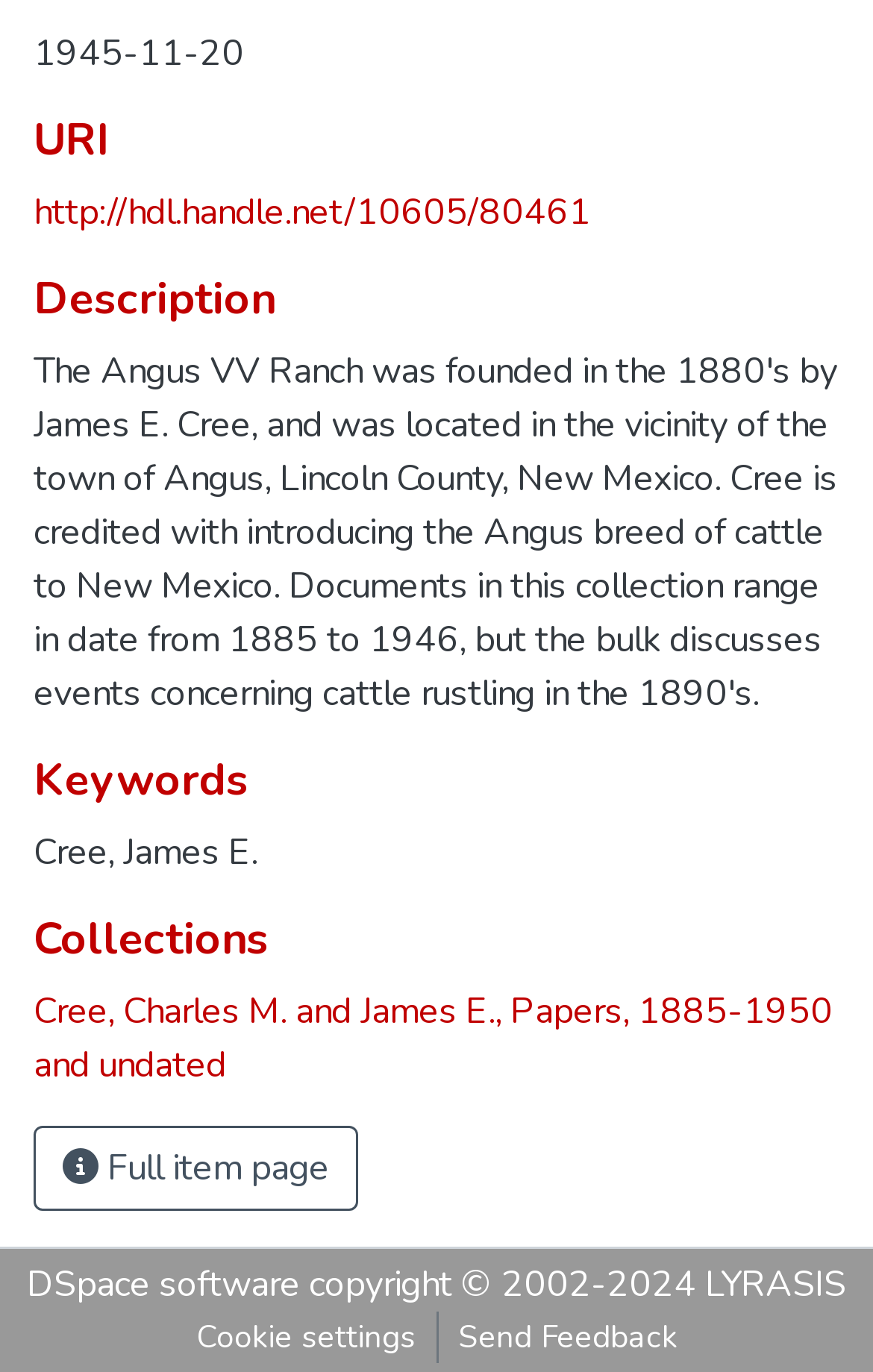Provide a short answer to the following question with just one word or phrase: What is the copyright year range mentioned on the webpage?

2002-2024